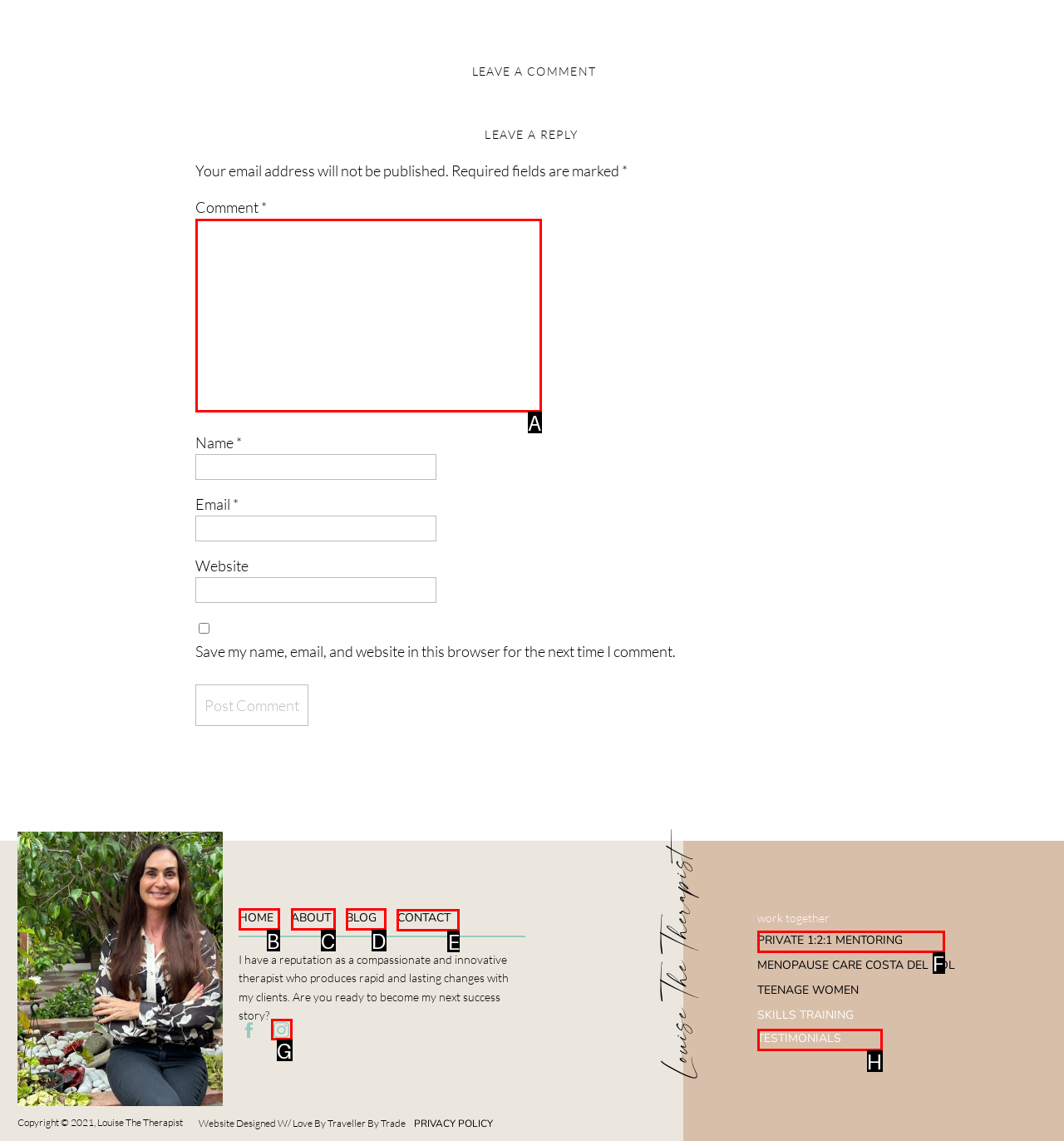Tell me which option I should click to complete the following task: go to the contact page
Answer with the option's letter from the given choices directly.

E